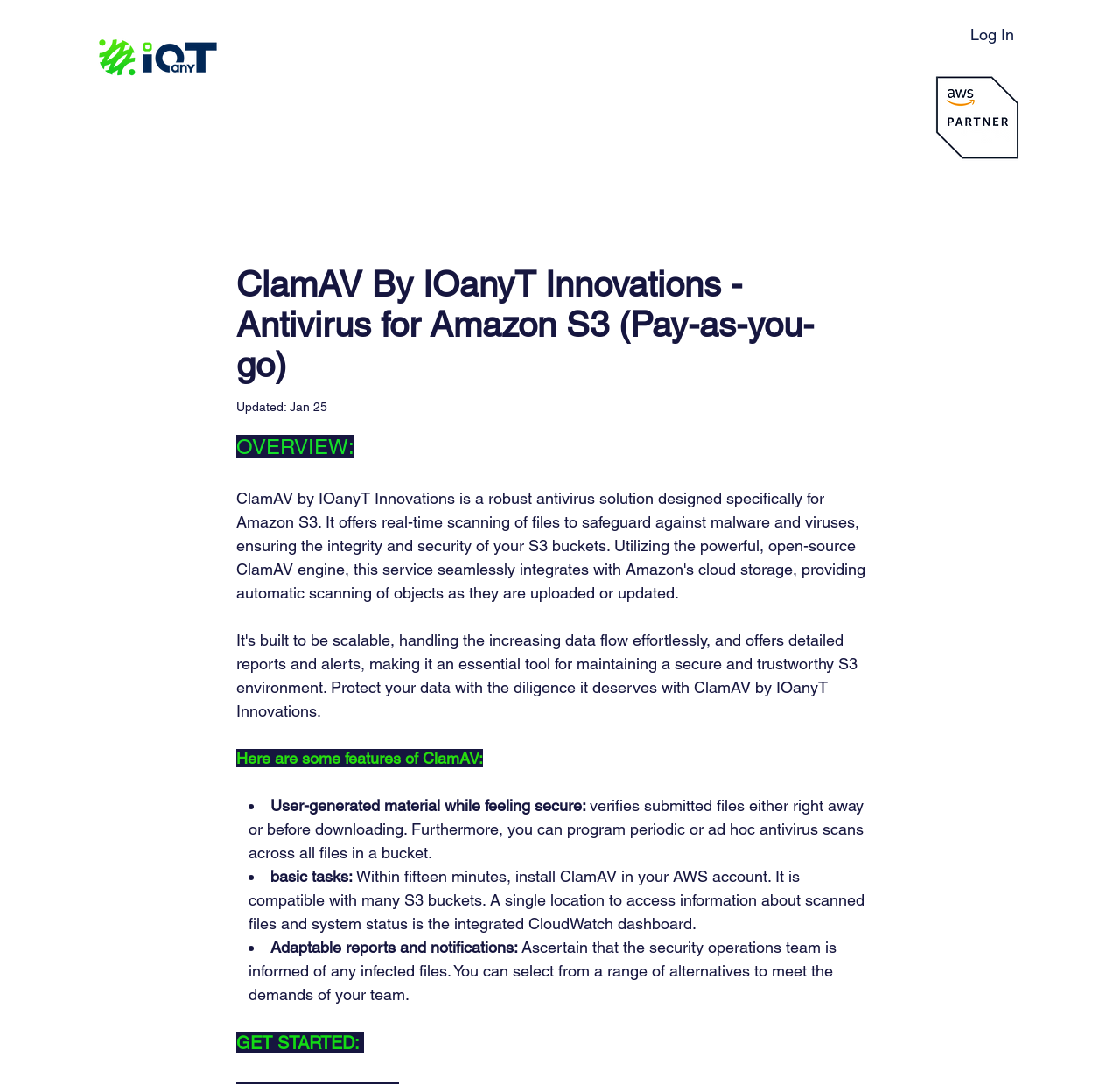Determine the bounding box coordinates for the HTML element mentioned in the following description: "Log In". The coordinates should be a list of four floats ranging from 0 to 1, represented as [left, top, right, bottom].

[0.855, 0.017, 0.916, 0.047]